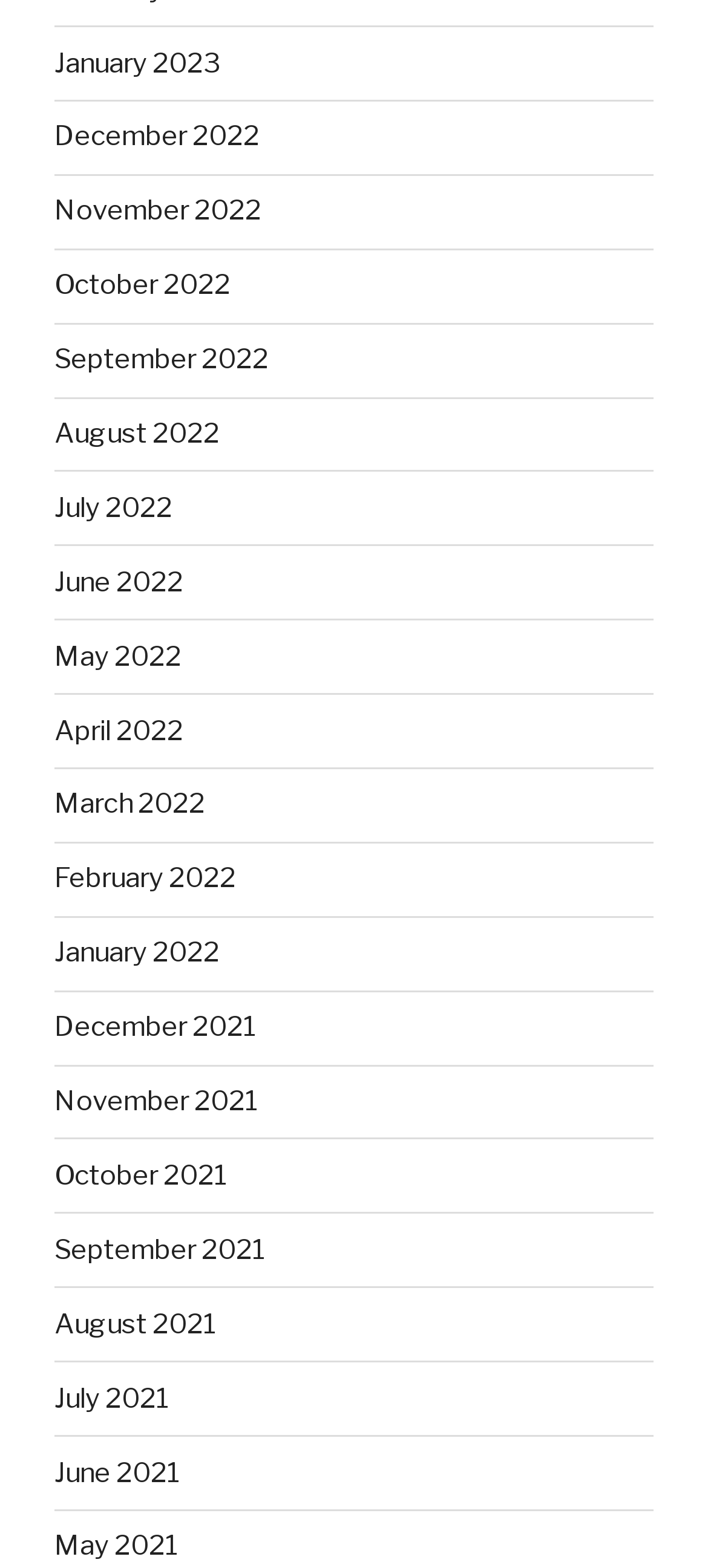Identify the bounding box coordinates for the UI element described by the following text: "July 2021". Provide the coordinates as four float numbers between 0 and 1, in the format [left, top, right, bottom].

[0.077, 0.881, 0.241, 0.902]